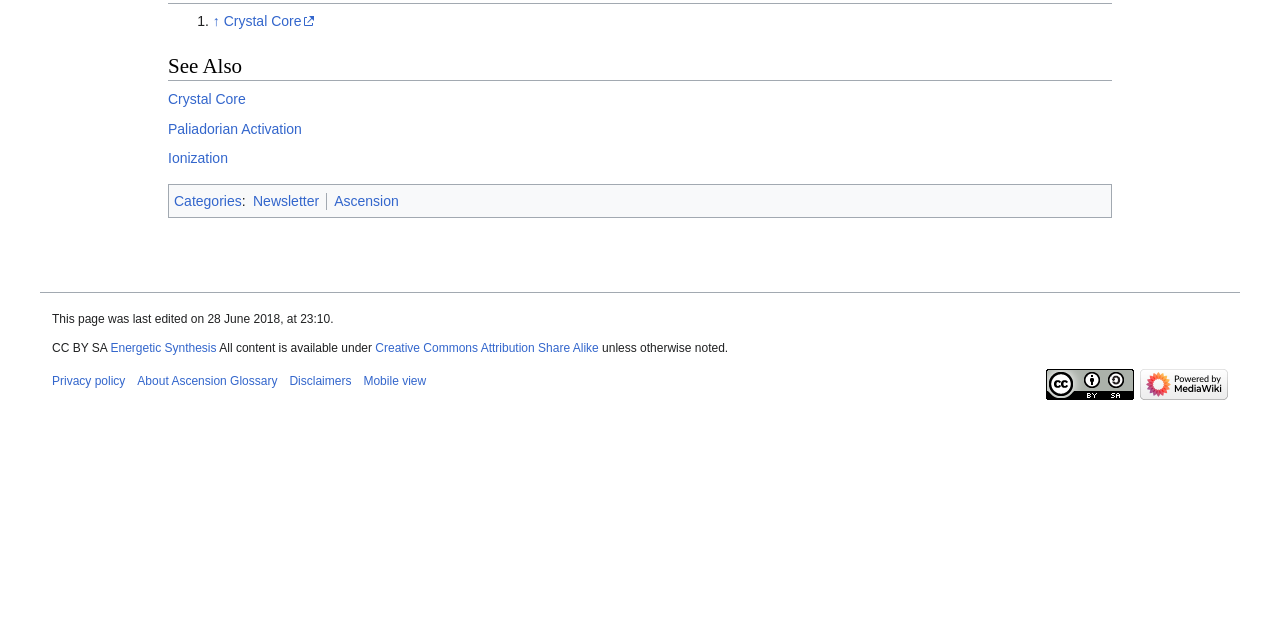Identify the bounding box coordinates for the UI element described as: "Informal Systems". The coordinates should be provided as four floats between 0 and 1: [left, top, right, bottom].

None